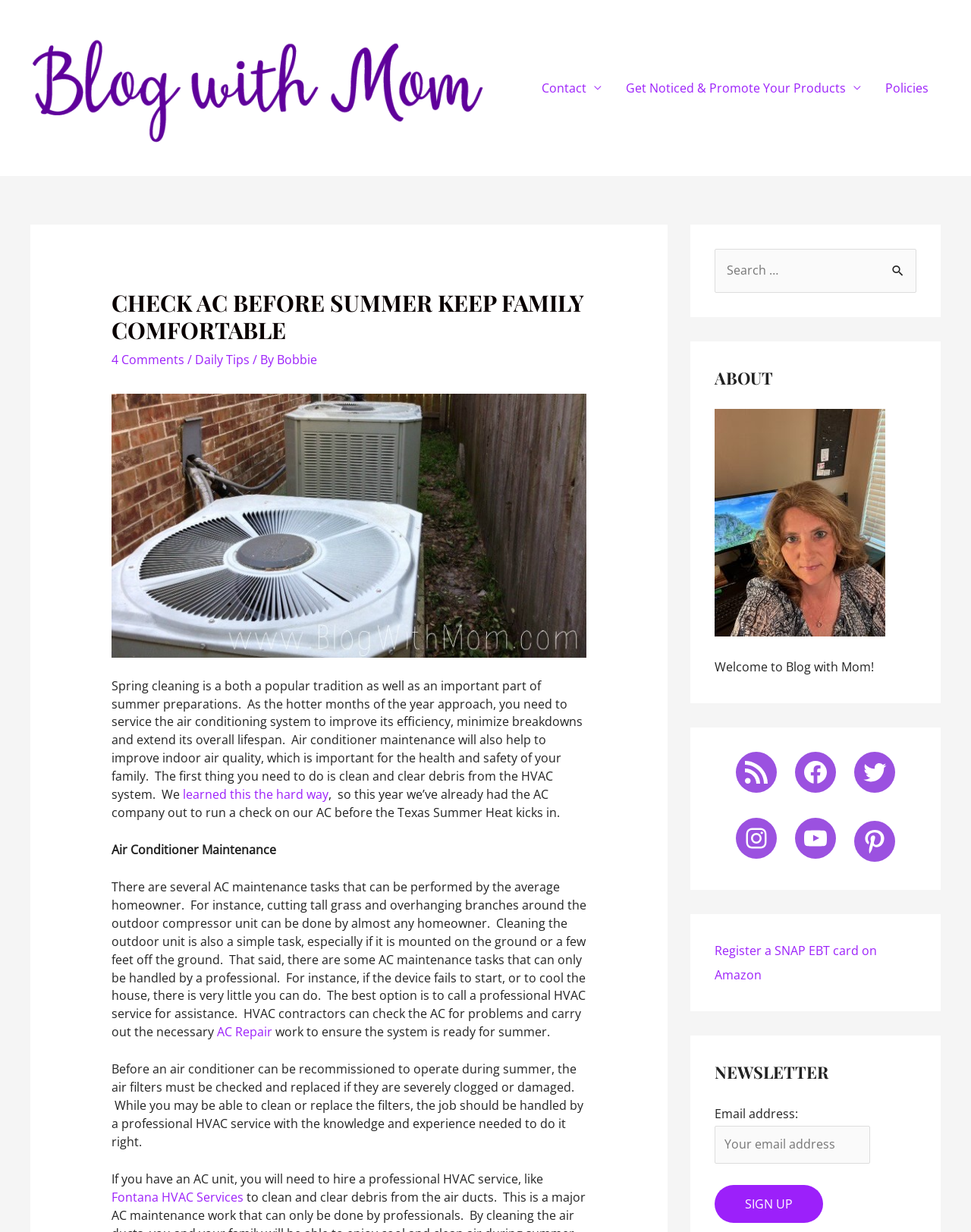Can you find the bounding box coordinates for the element that needs to be clicked to execute this instruction: "Click on the 'Contact' link"? The coordinates should be given as four float numbers between 0 and 1, i.e., [left, top, right, bottom].

[0.545, 0.05, 0.632, 0.093]